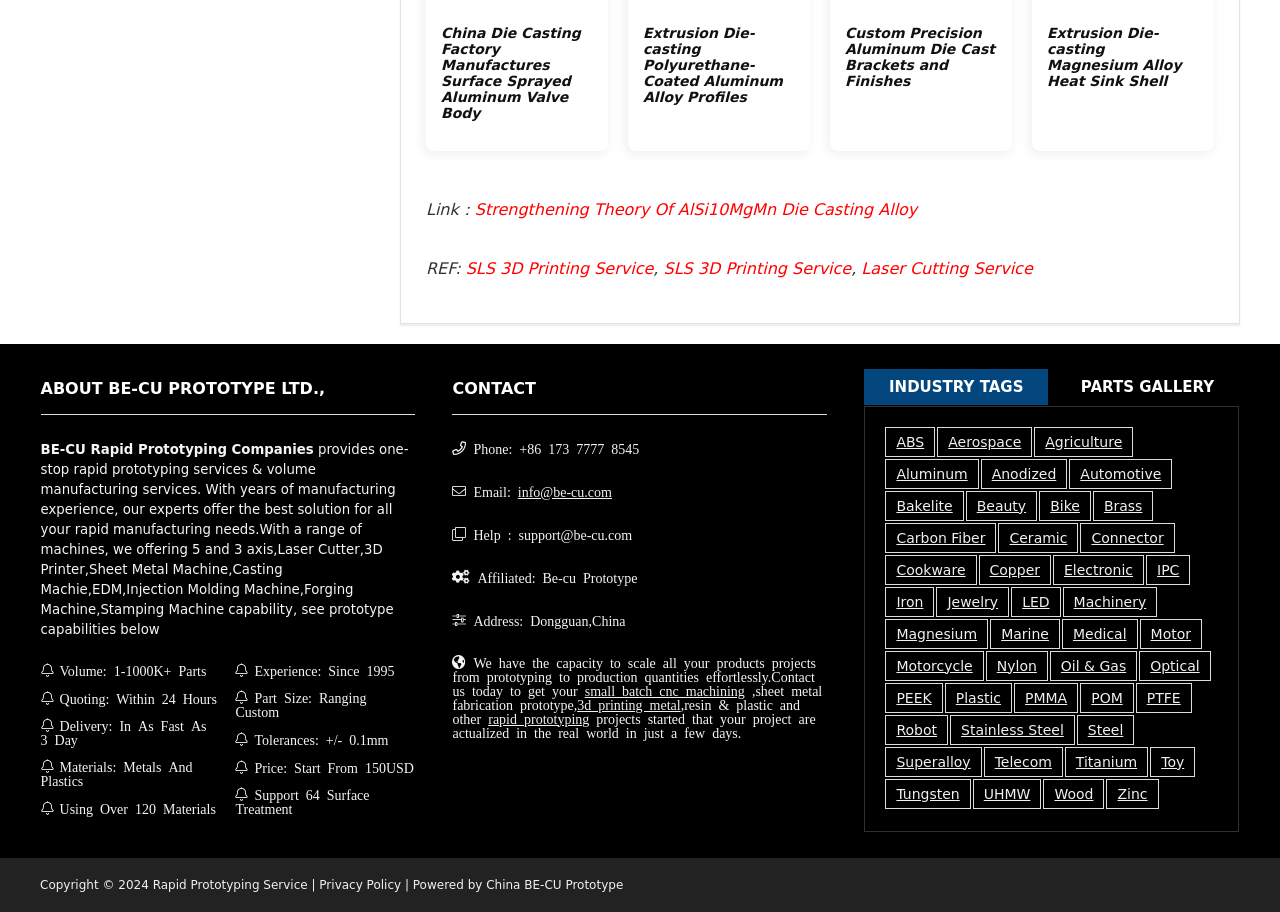How many surface treatments are supported?
Provide a detailed and well-explained answer to the question.

The number of supported surface treatments can be found in the 'Support 64 Surface Treatment' section, which is a StaticText element located in the 'BE-CU Rapid Prototyping Companies' section.